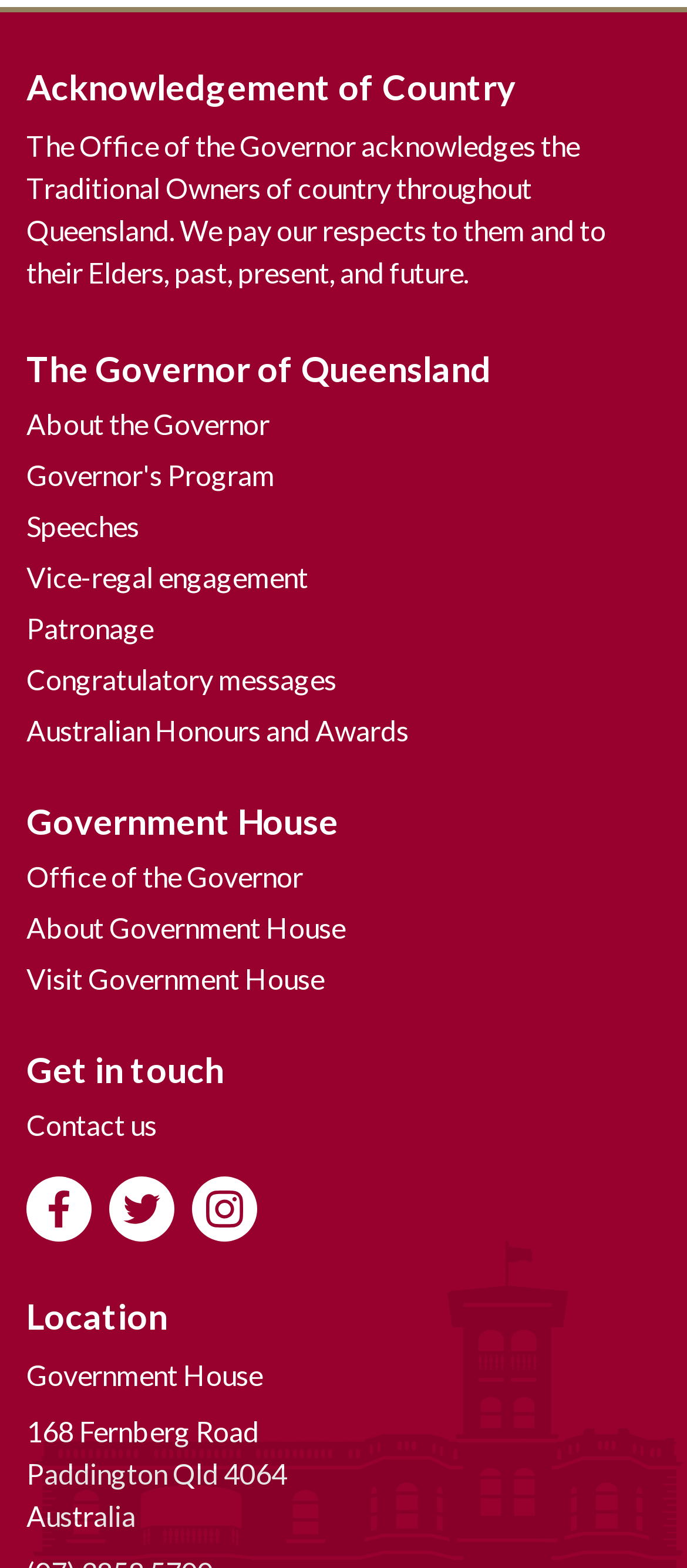From the webpage screenshot, predict the bounding box coordinates (top-left x, top-left y, bottom-right x, bottom-right y) for the UI element described here: Patronage

[0.038, 0.385, 0.223, 0.417]